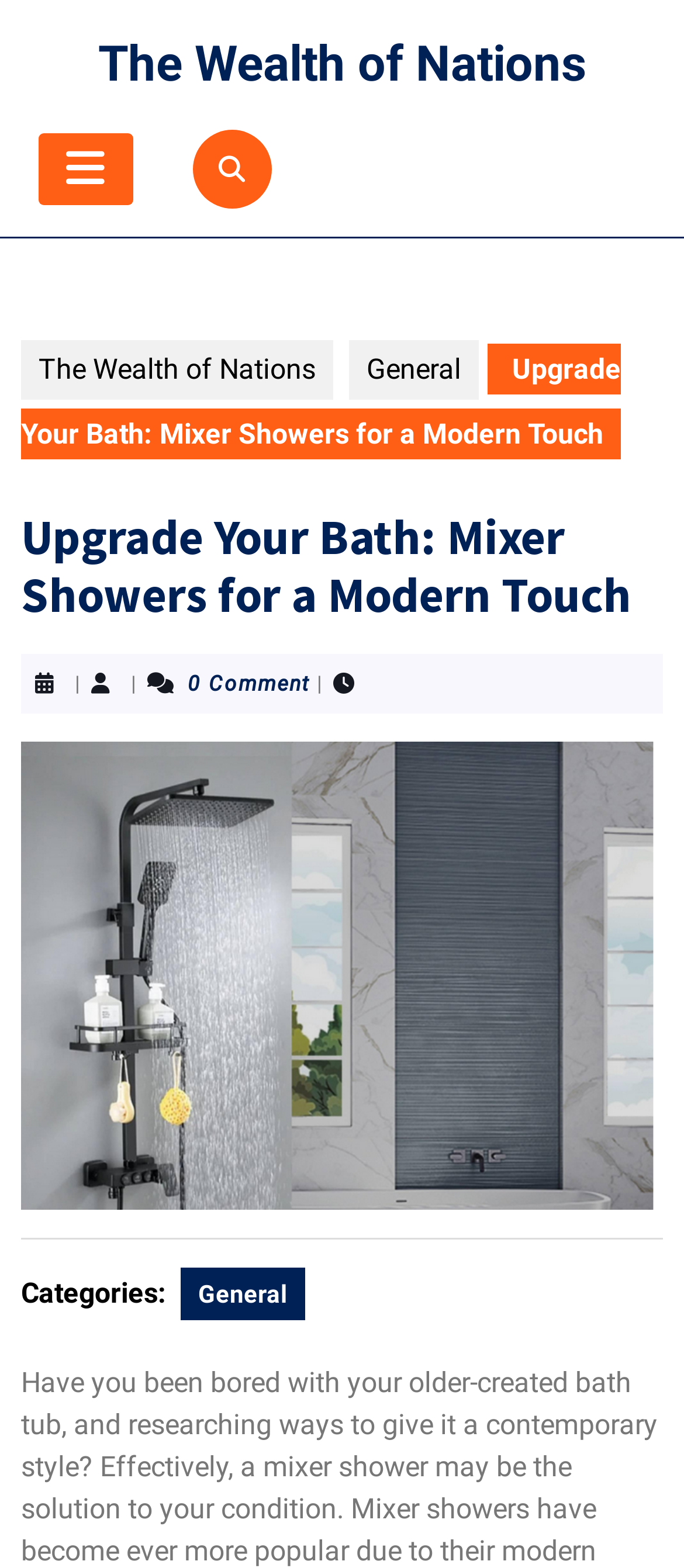Respond with a single word or phrase to the following question:
What is the post about?

Mixer Showers